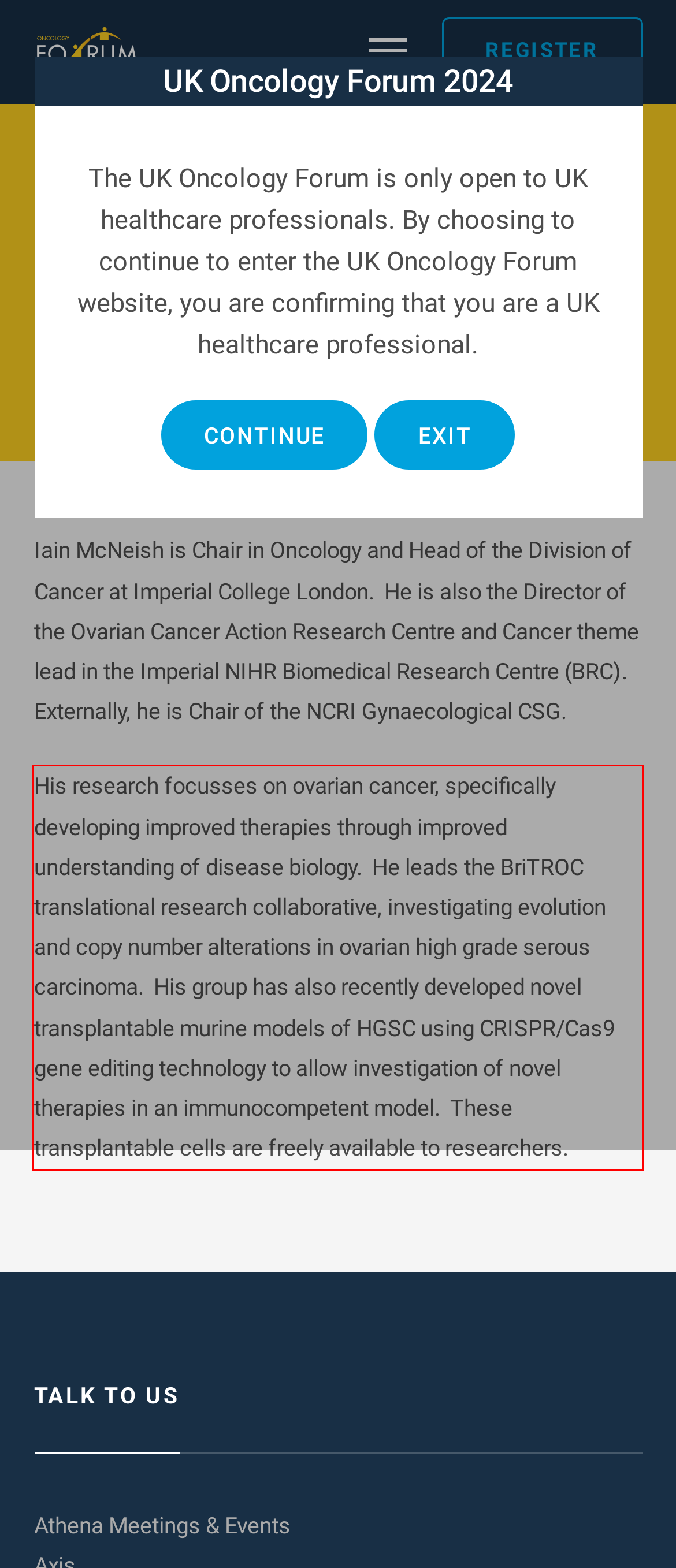Please perform OCR on the text content within the red bounding box that is highlighted in the provided webpage screenshot.

His research focusses on ovarian cancer, specifically developing improved therapies through improved understanding of disease biology. He leads the BriTROC translational research collaborative, investigating evolution and copy number alterations in ovarian high grade serous carcinoma. His group has also recently developed novel transplantable murine models of HGSC using CRISPR/Cas9 gene editing technology to allow investigation of novel therapies in an immunocompetent model. These transplantable cells are freely available to researchers.